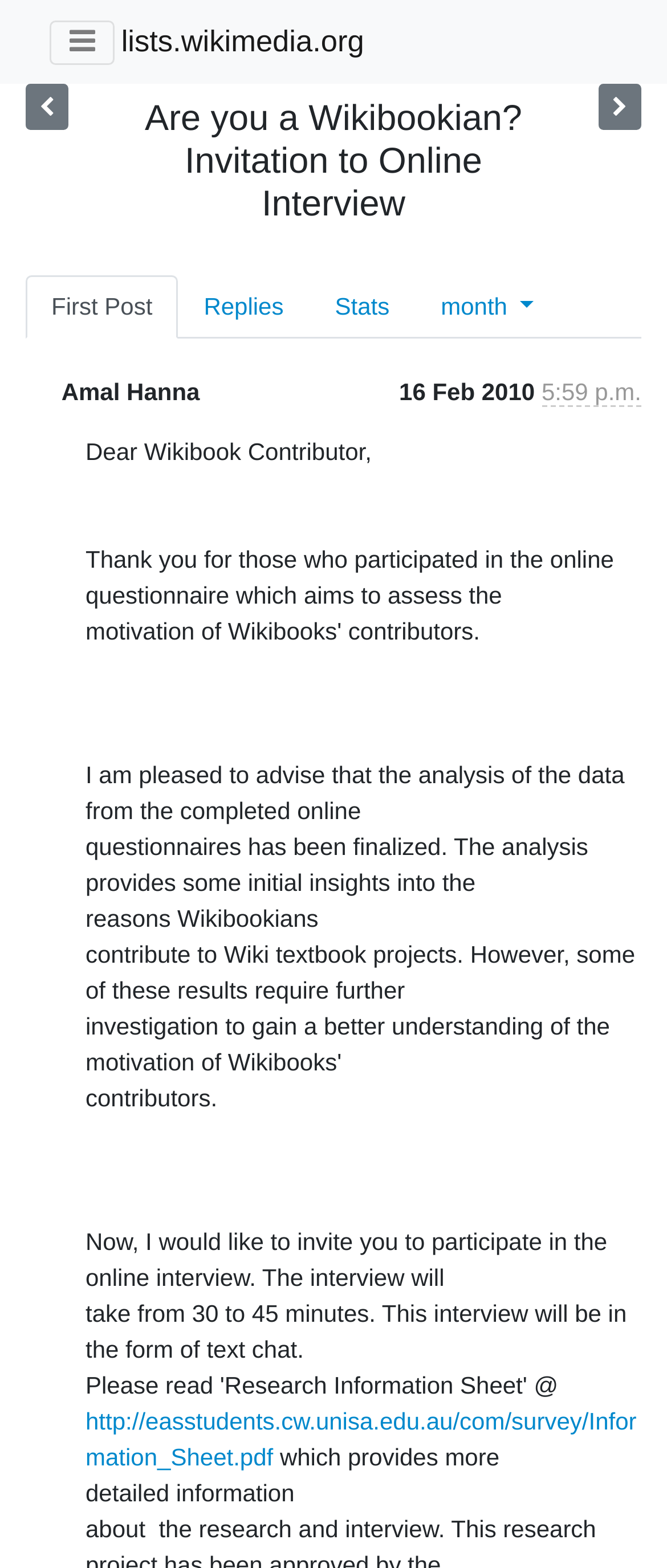Determine the bounding box coordinates of the region that needs to be clicked to achieve the task: "Go to the next post".

None